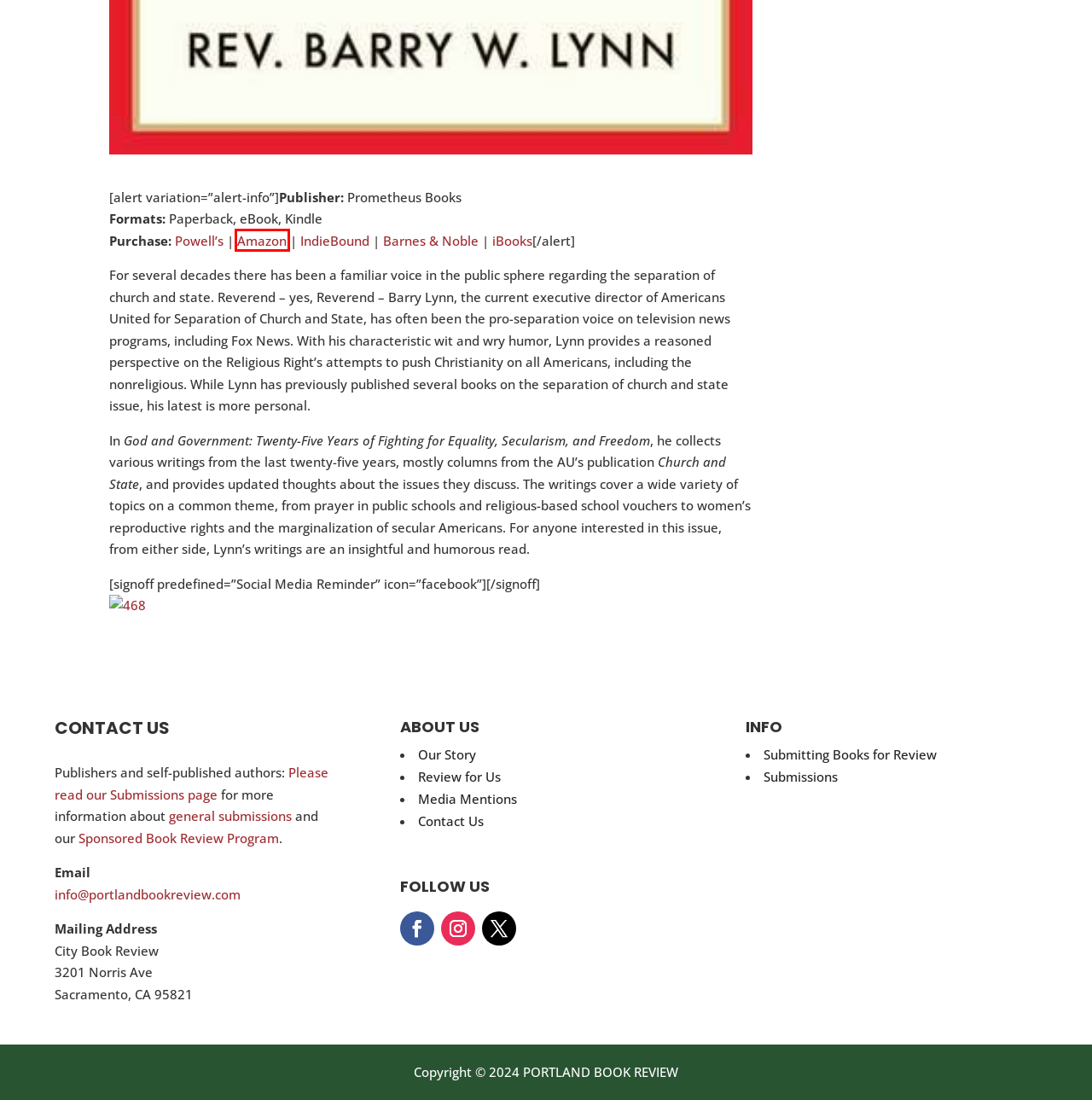You are provided with a screenshot of a webpage where a red rectangle bounding box surrounds an element. Choose the description that best matches the new webpage after clicking the element in the red bounding box. Here are the choices:
A. Author Marketing Services - City Book Review
B. Current Events & Politics | Portland Book Review
C. Social Science | Portland Book Review
D. Submit Article - City Book Review
E. Michael Barton | Portland Book Review
F. Amazon.com
G. Submission Guidelines - City Book Review
H. Archived Reviews (pre-April 2020) | Portland Book Review

F